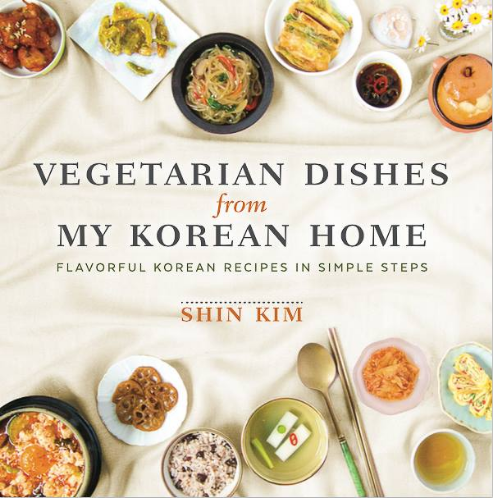Generate an in-depth description of the image you see.

This vibrant image showcases the cover of the cookbook "Vegetarian Dishes from My Korean Home," written by Shin Kim. The design features an array of beautifully presented Korean vegetarian dishes arranged elegantly around the title. The top half highlights the book's title, accented by a warm orange hue, emphasizing its focus on flavorful Korean recipes made simple. Below the title, the author’s name, Shin Kim, is prominently displayed. The backdrop is bright and inviting, suggesting a celebration of culinary artistry that invites readers to explore the diverse and rich flavors of Korean vegetarian cuisine. The overall aesthetic conveys a sense of warmth and approachability, appealing to both seasoned cooks and those new to Korean culinary traditions.